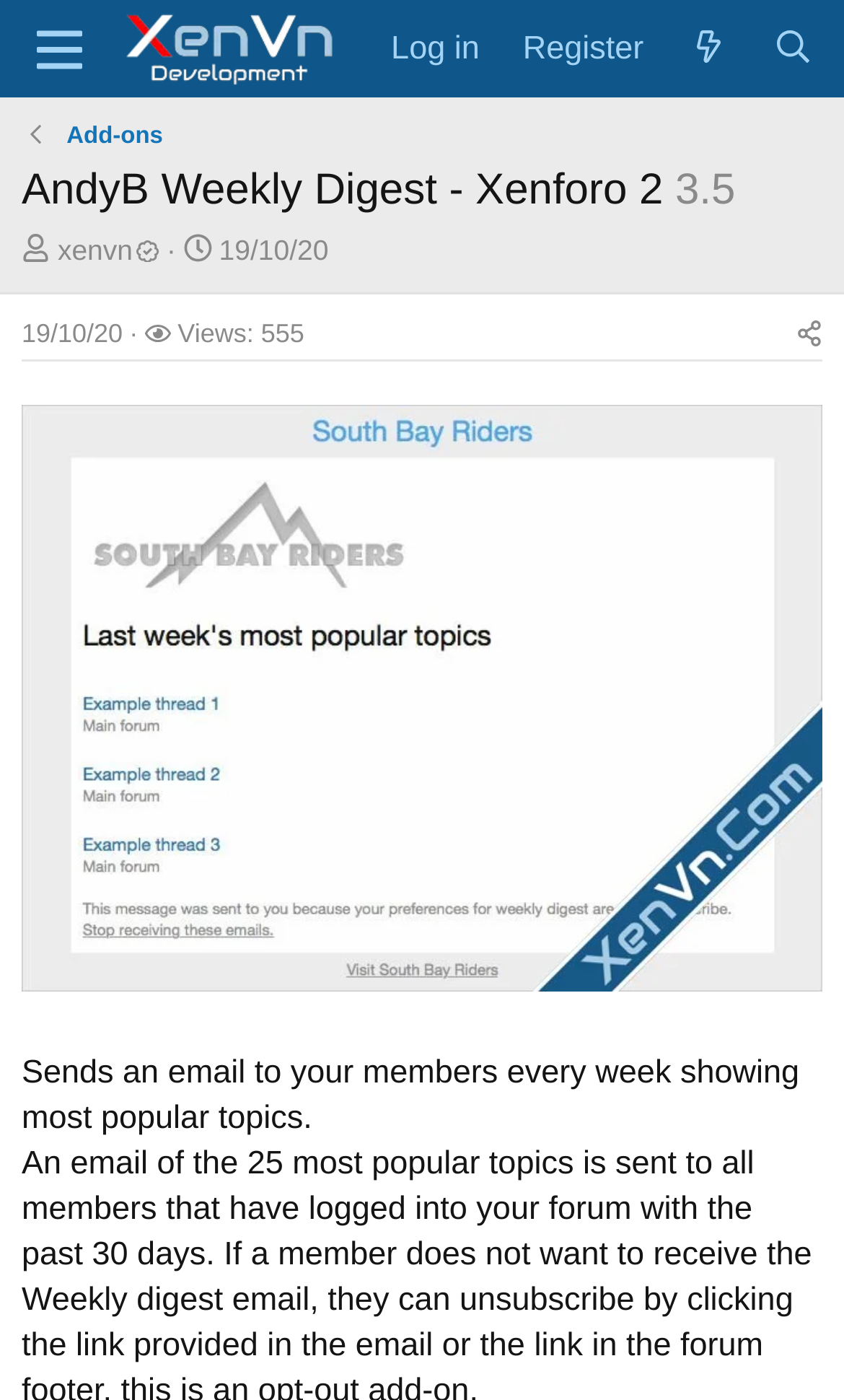Determine the bounding box coordinates of the area to click in order to meet this instruction: "Log in to the website".

[0.438, 0.006, 0.594, 0.063]